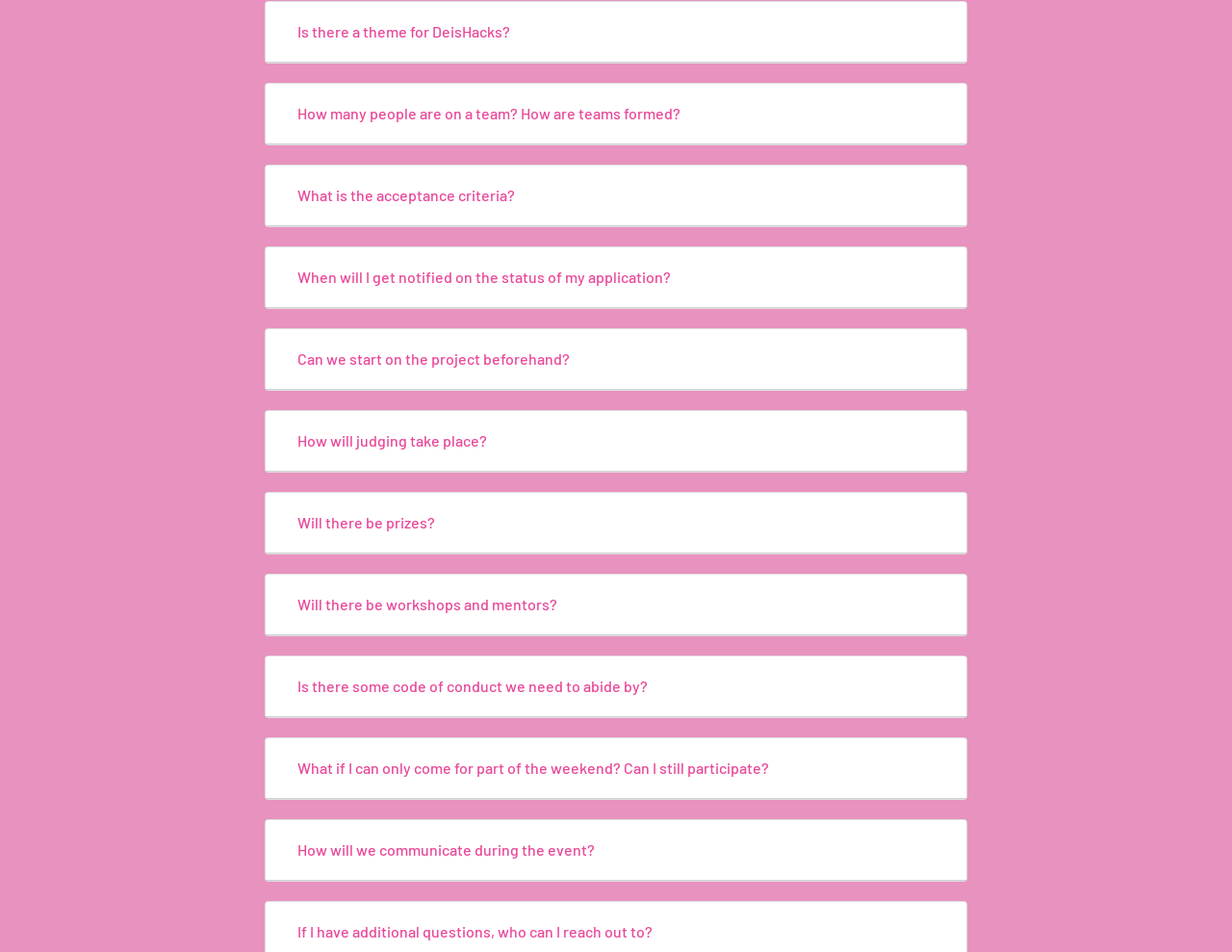Answer the question using only one word or a concise phrase: How will participants communicate during the event?

Not specified